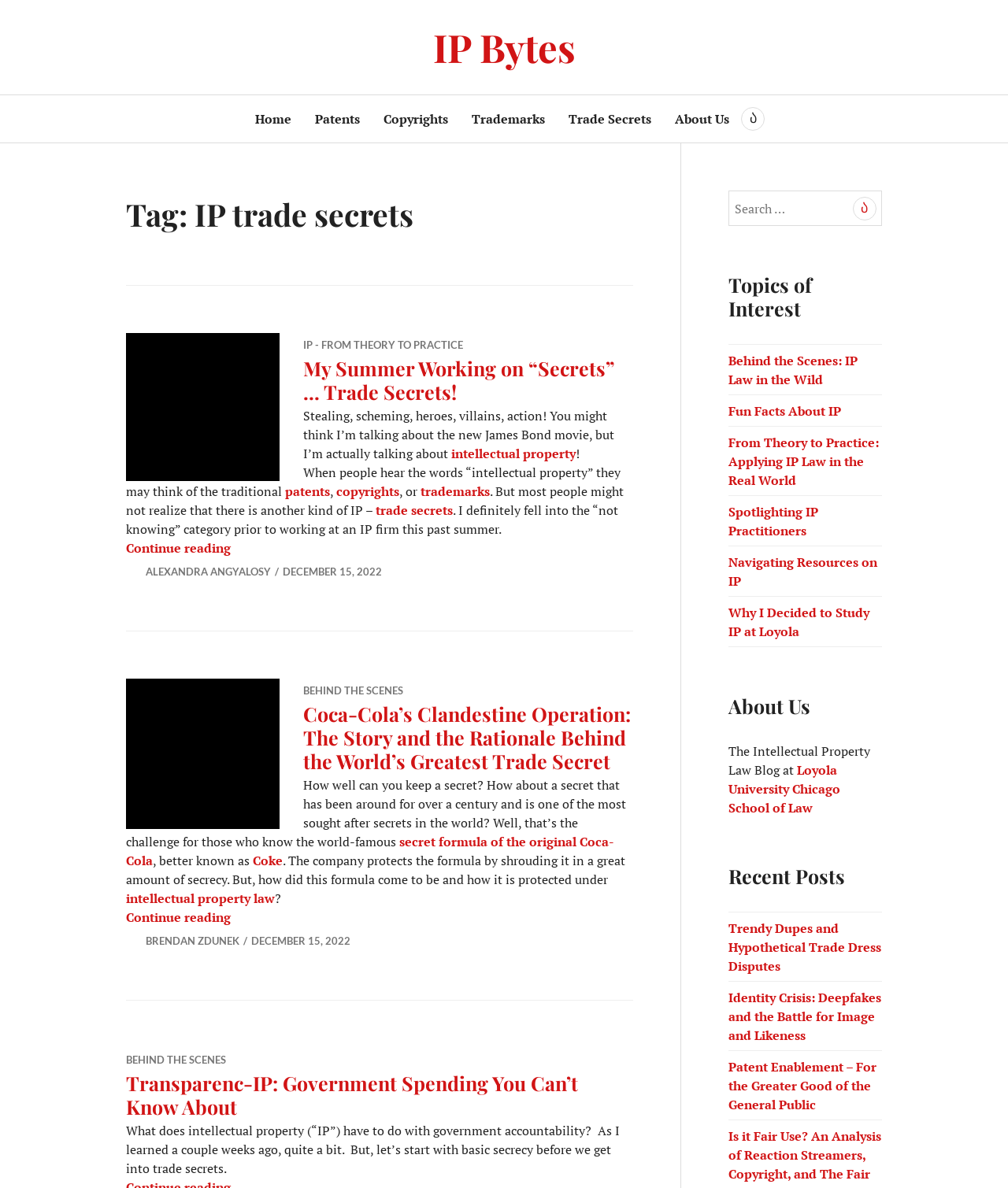Please answer the following question using a single word or phrase: How many recent posts are listed on the webpage?

3